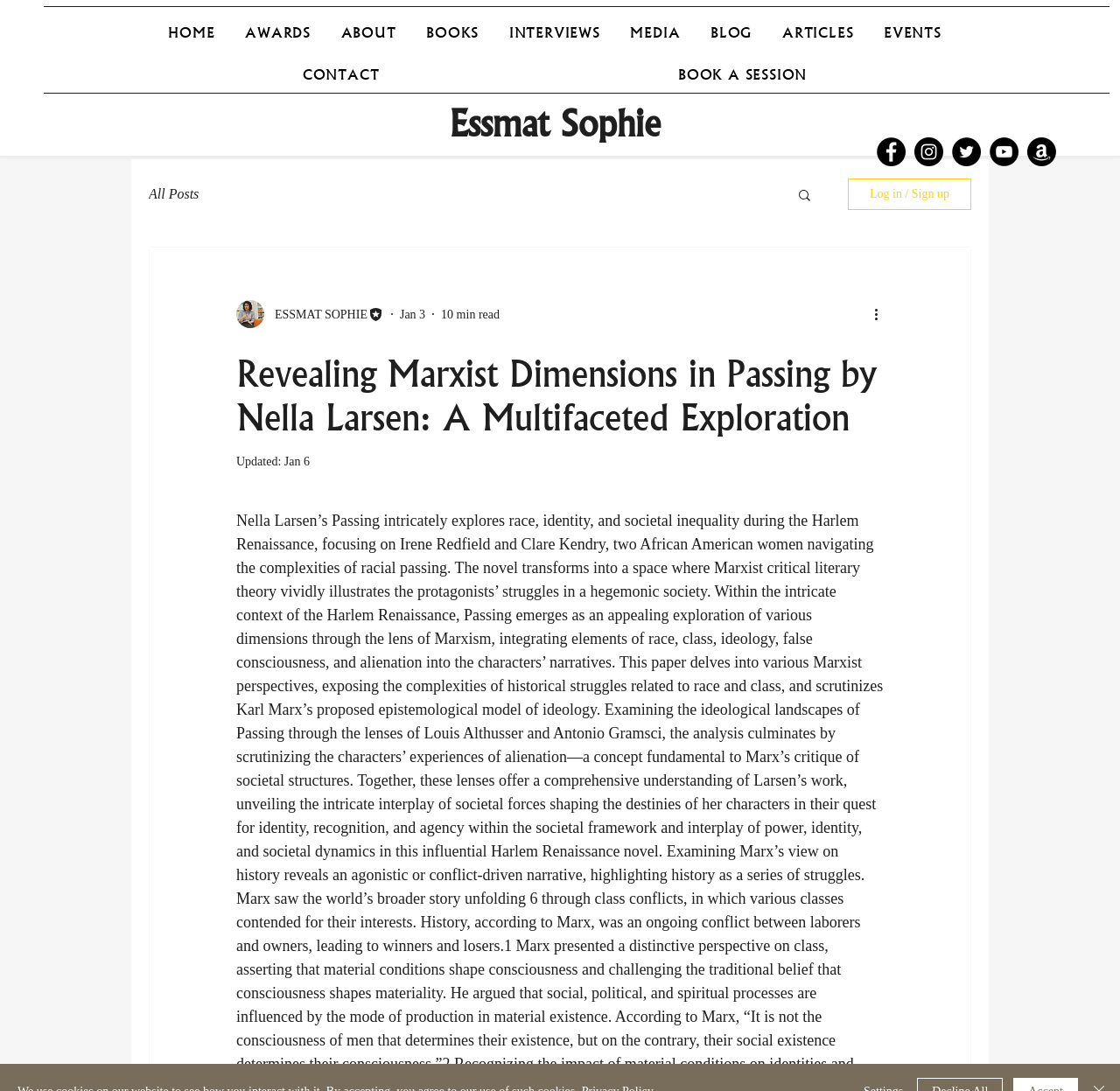Please reply to the following question using a single word or phrase: 
How many minutes does it take to read the article?

10 min